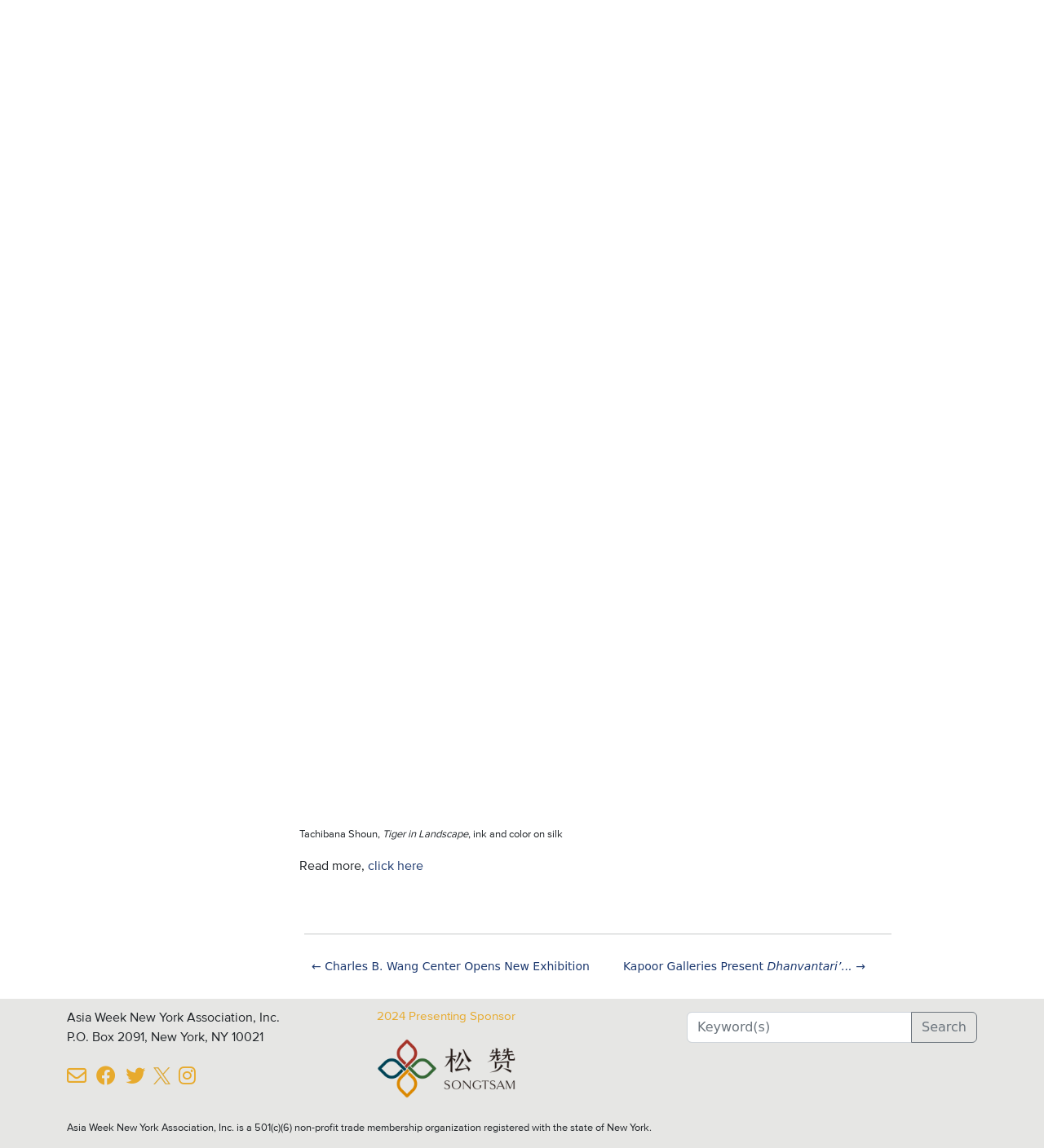Locate the bounding box coordinates of the clickable part needed for the task: "Search for something".

[0.658, 0.881, 0.936, 0.908]